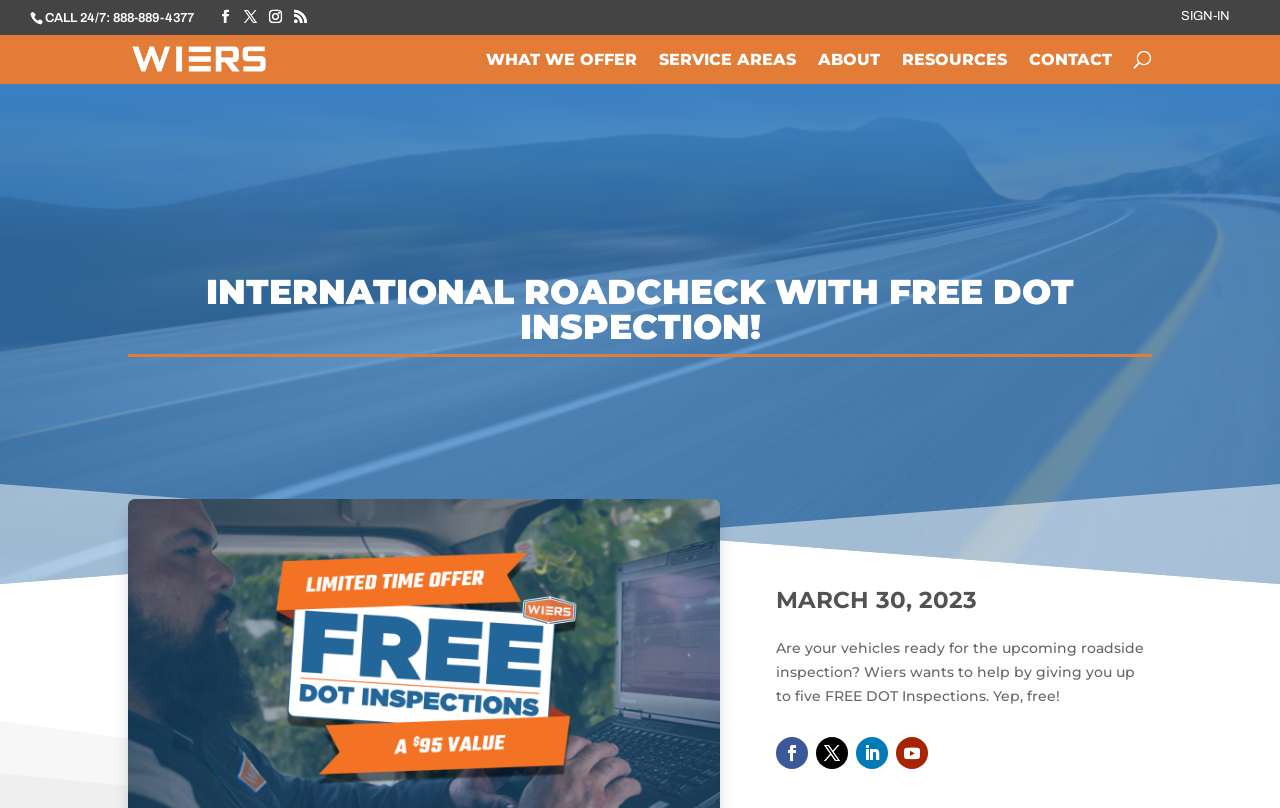From the element description WHAT WE OFFER, predict the bounding box coordinates of the UI element. The coordinates must be specified in the format (top-left x, top-left y, bottom-right x, bottom-right y) and should be within the 0 to 1 range.

[0.38, 0.063, 0.498, 0.103]